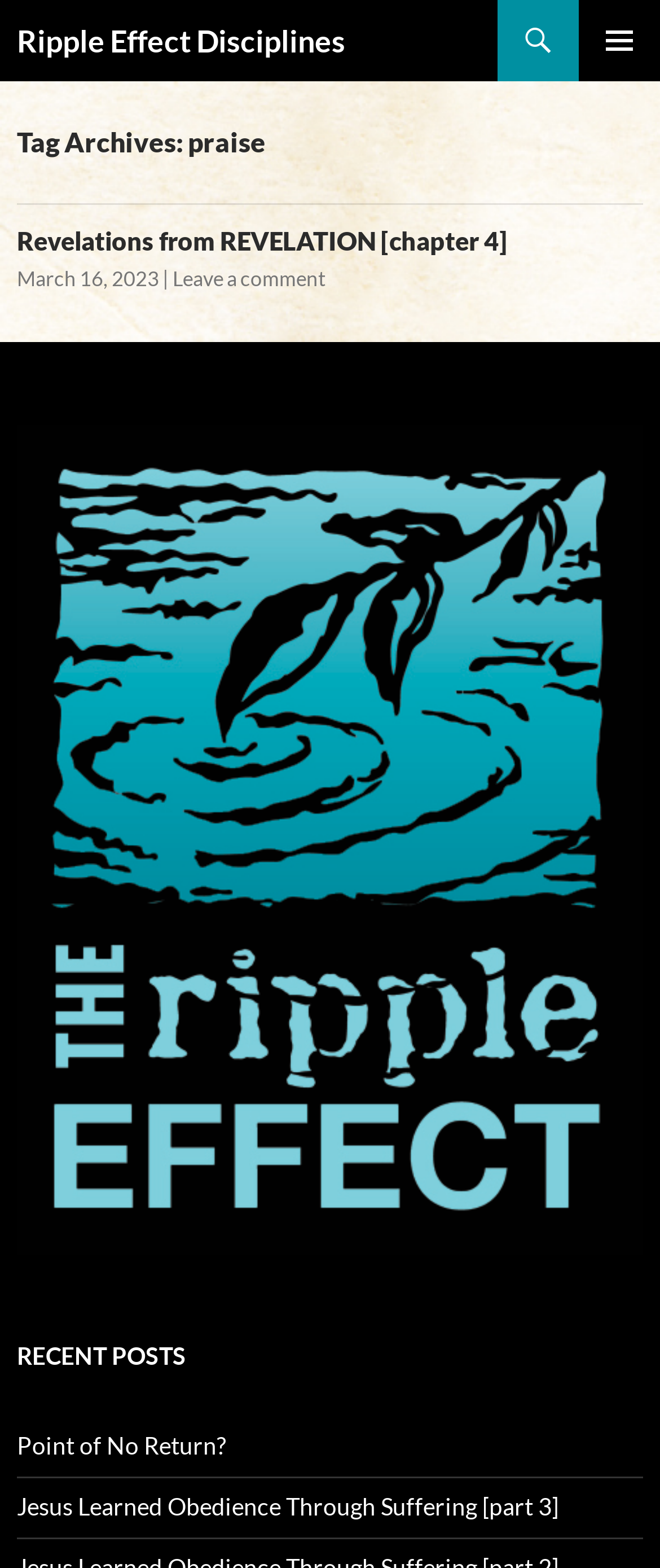How many recent posts are listed?
Kindly answer the question with as much detail as you can.

I found the heading element [49] 'RECENT POSTS' and then counted the number of link elements underneath it. There are two link elements [308] and [309], which correspond to two recent posts.